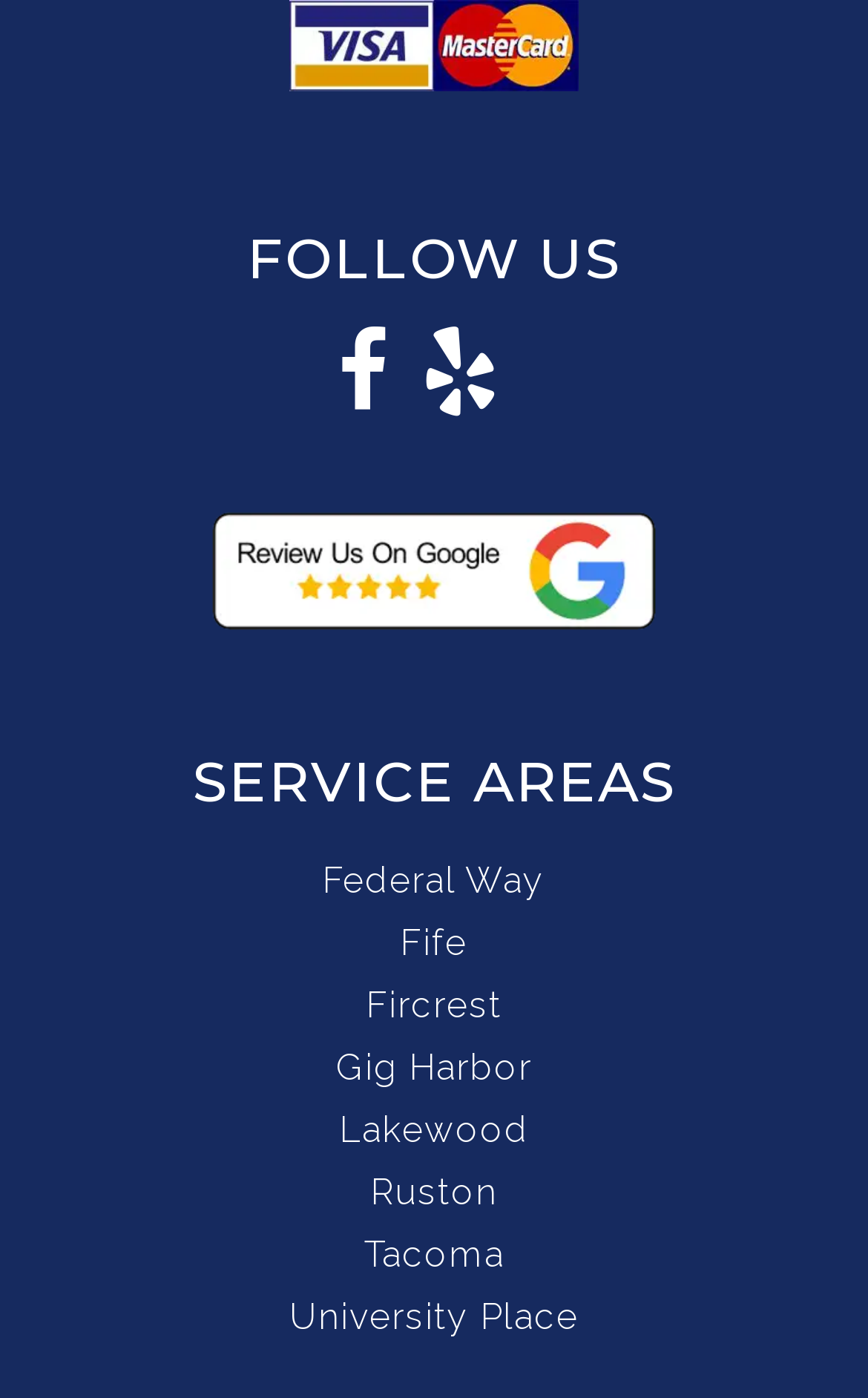Please determine the bounding box coordinates, formatted as (top-left x, top-left y, bottom-right x, bottom-right y), with all values as floating point numbers between 0 and 1. Identify the bounding box of the region described as: Gig Harbor

[0.387, 0.742, 0.613, 0.787]